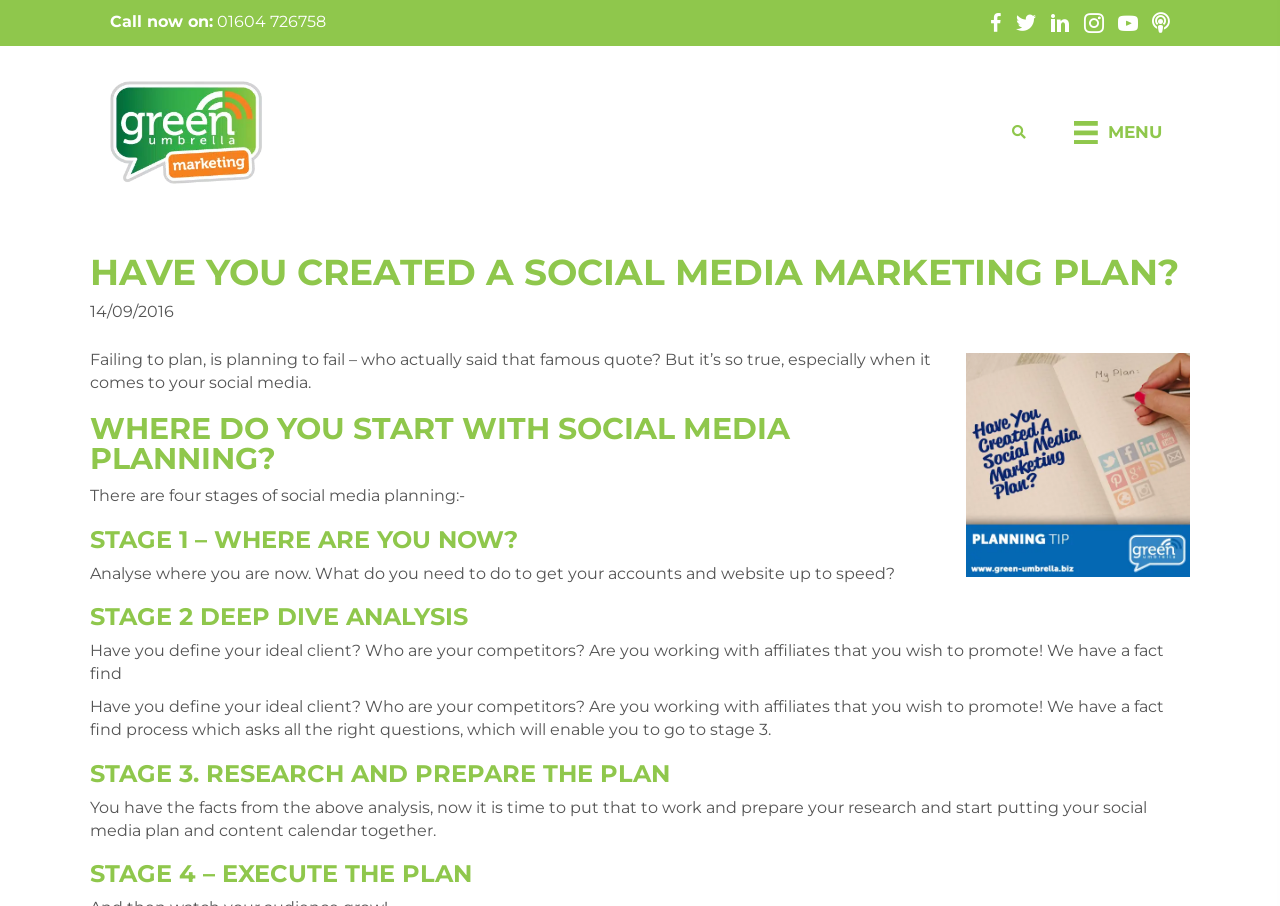Answer the question with a single word or phrase: 
What is the first stage of social media planning?

WHERE ARE YOU NOW?